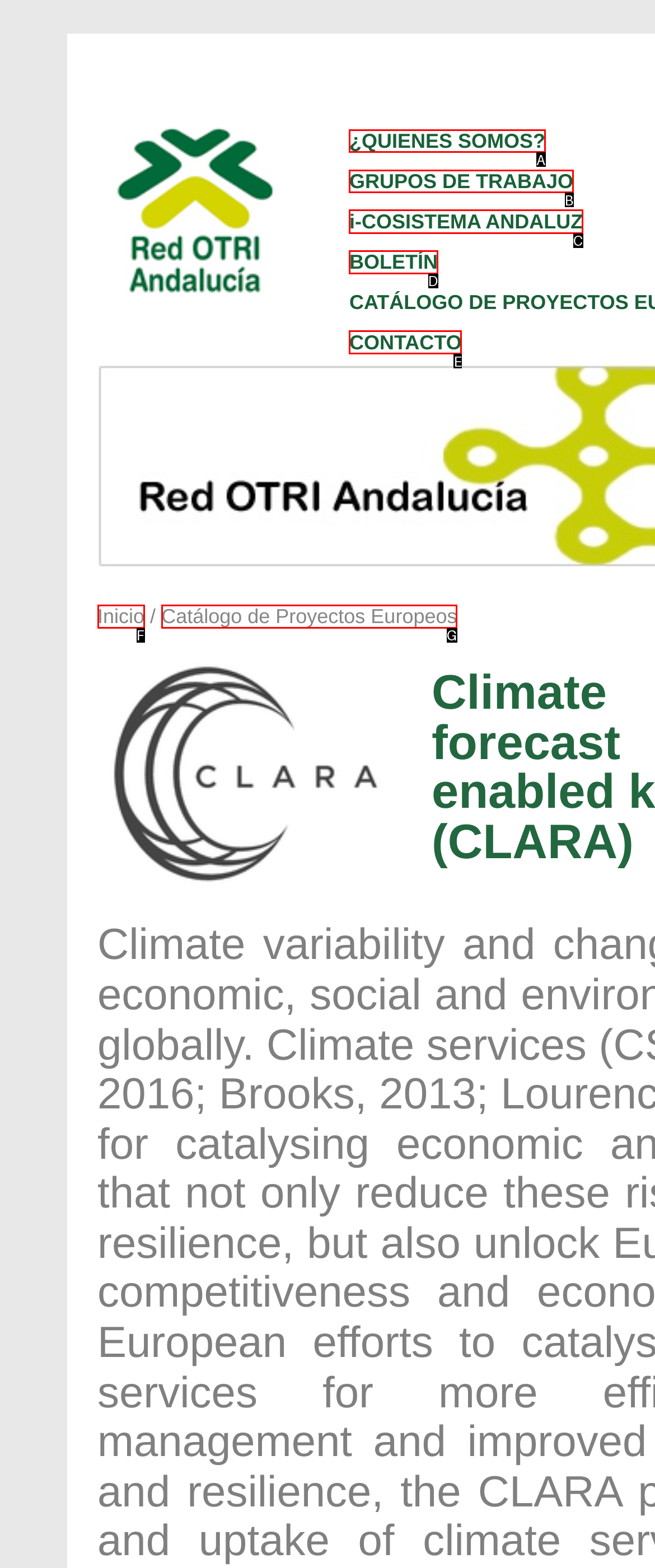From the given choices, determine which HTML element aligns with the description: BOLETÍN Respond with the letter of the appropriate option.

D